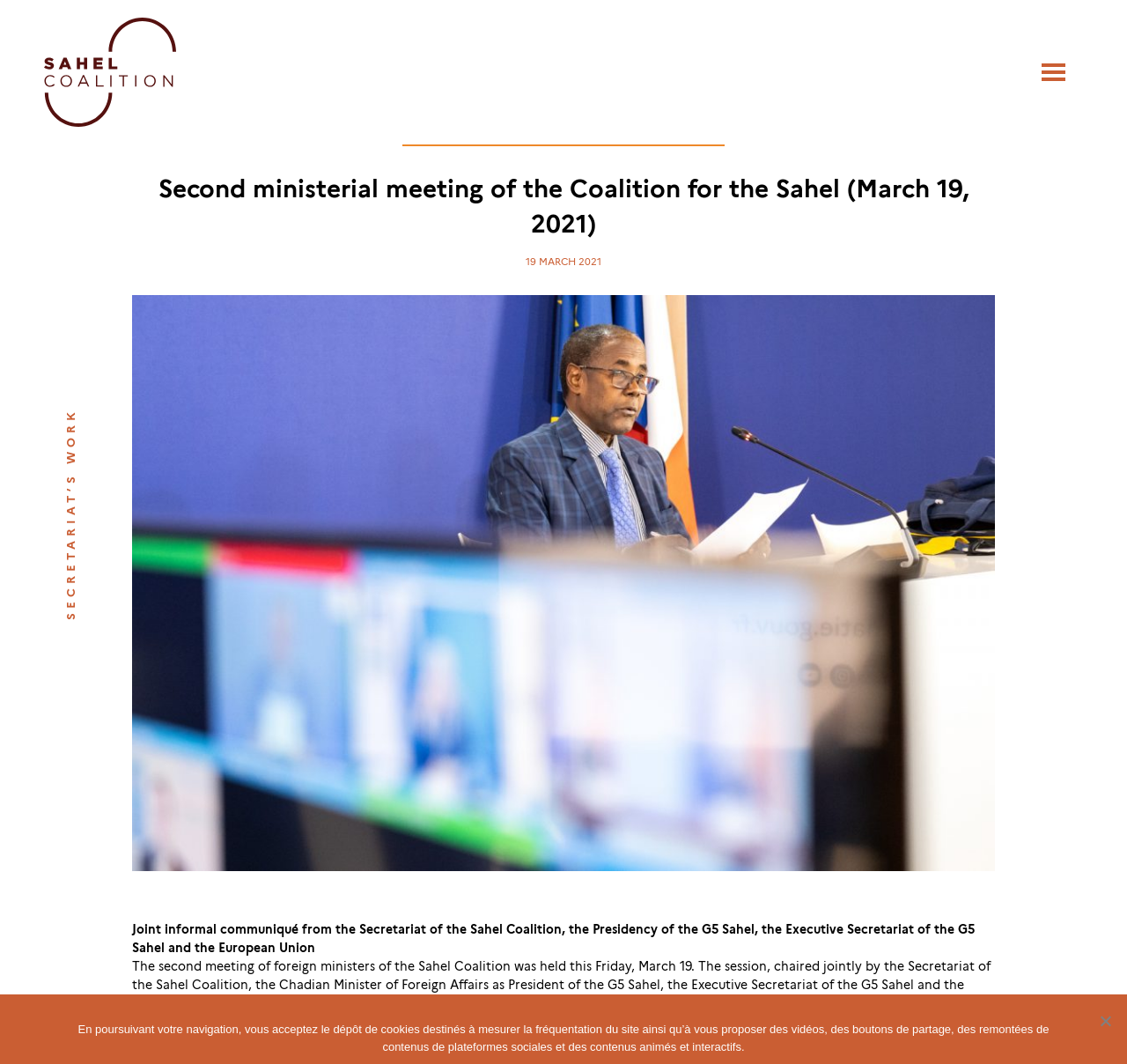Provide a single word or phrase answer to the question: 
What is the purpose of the meeting?

to adopt a roadmap for the Coalition